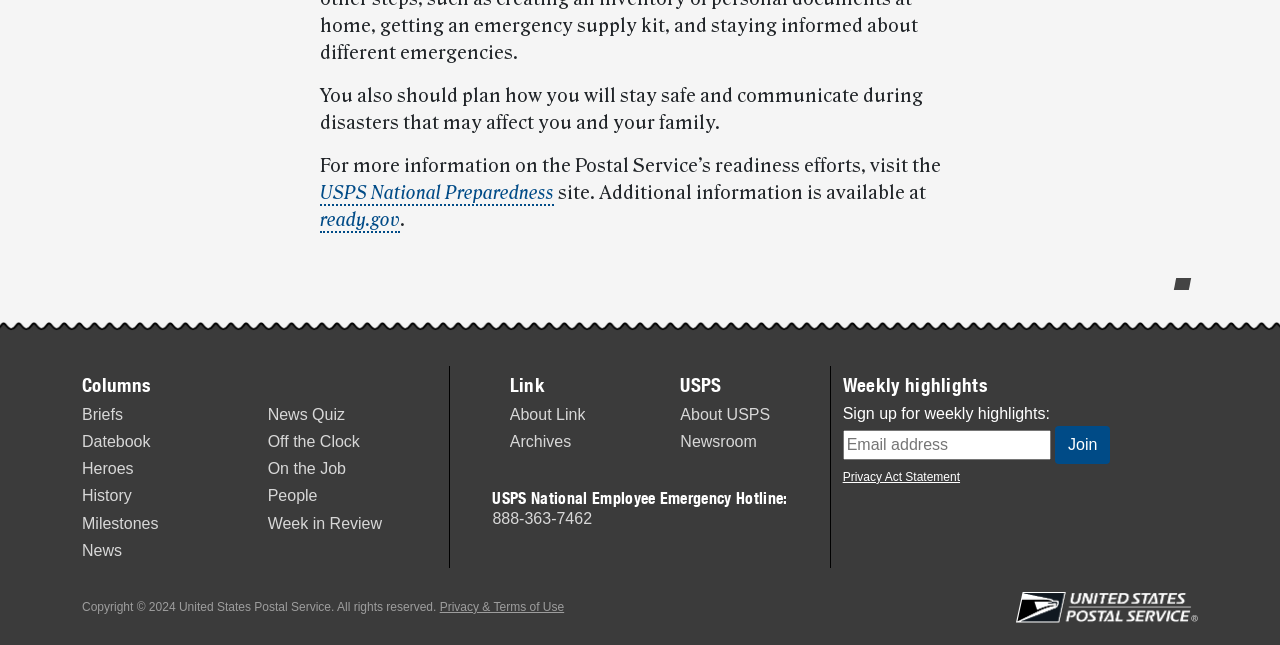Utilize the information from the image to answer the question in detail:
What is the copyright year of the United States Postal Service?

The webpage has a static text at the bottom that says 'Copyright © 2024 United States Postal Service. All rights reserved.' This indicates that the copyright year of the United States Postal Service is 2024.